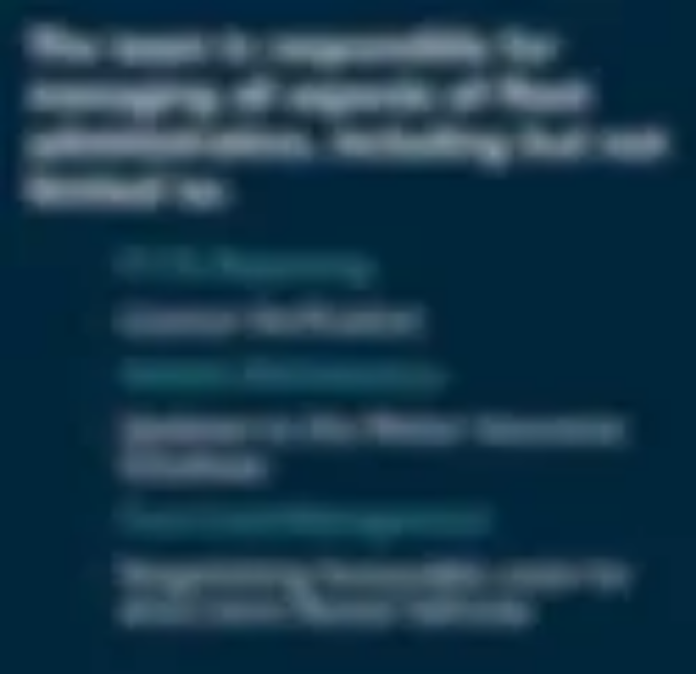Create a vivid and detailed description of the image.

The image presents a detailed overview of the responsibilities associated with fleet management. Prominently featured text highlights key areas, including:

- **P&L Reporting**
- **Customer Verification**
- **Asset Administration**
- **Updates to the Fleet Management Database**
- **Cost Control Management**
- **Sourcing Responsibility** for various vehicle-related activities.

This structured approach emphasizes the importance of meticulous oversight and management in ensuring effective and efficient operation within fleet services, targeting both cost-effectiveness and reduced administrative burdens. The dark background enhances the clarity and readability of the textual information, making it easy for viewers to grasp the essential components of fleet management quickly.